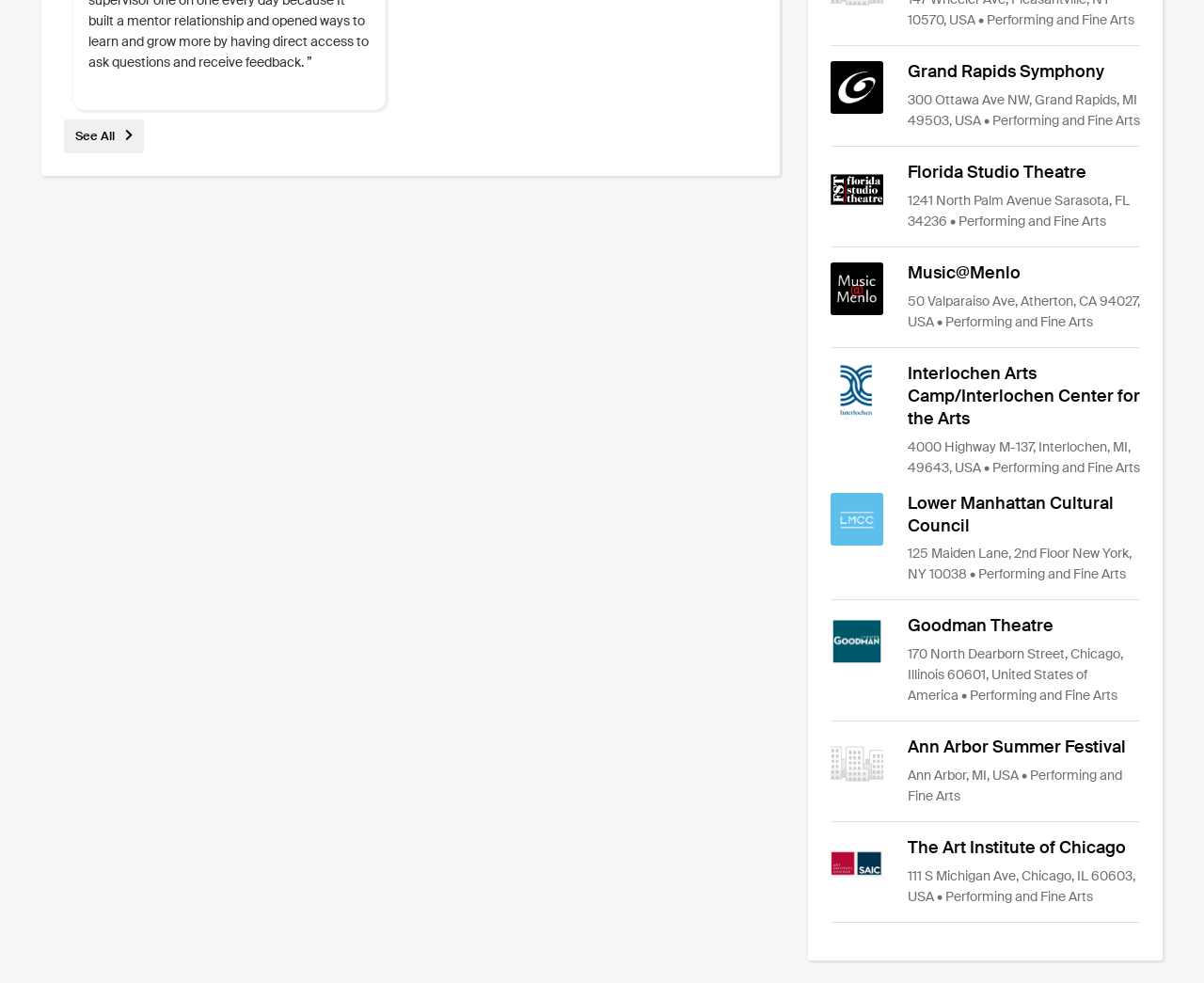Ascertain the bounding box coordinates for the UI element detailed here: "See All". The coordinates should be provided as [left, top, right, bottom] with each value being a float between 0 and 1.

[0.053, 0.13, 0.12, 0.146]